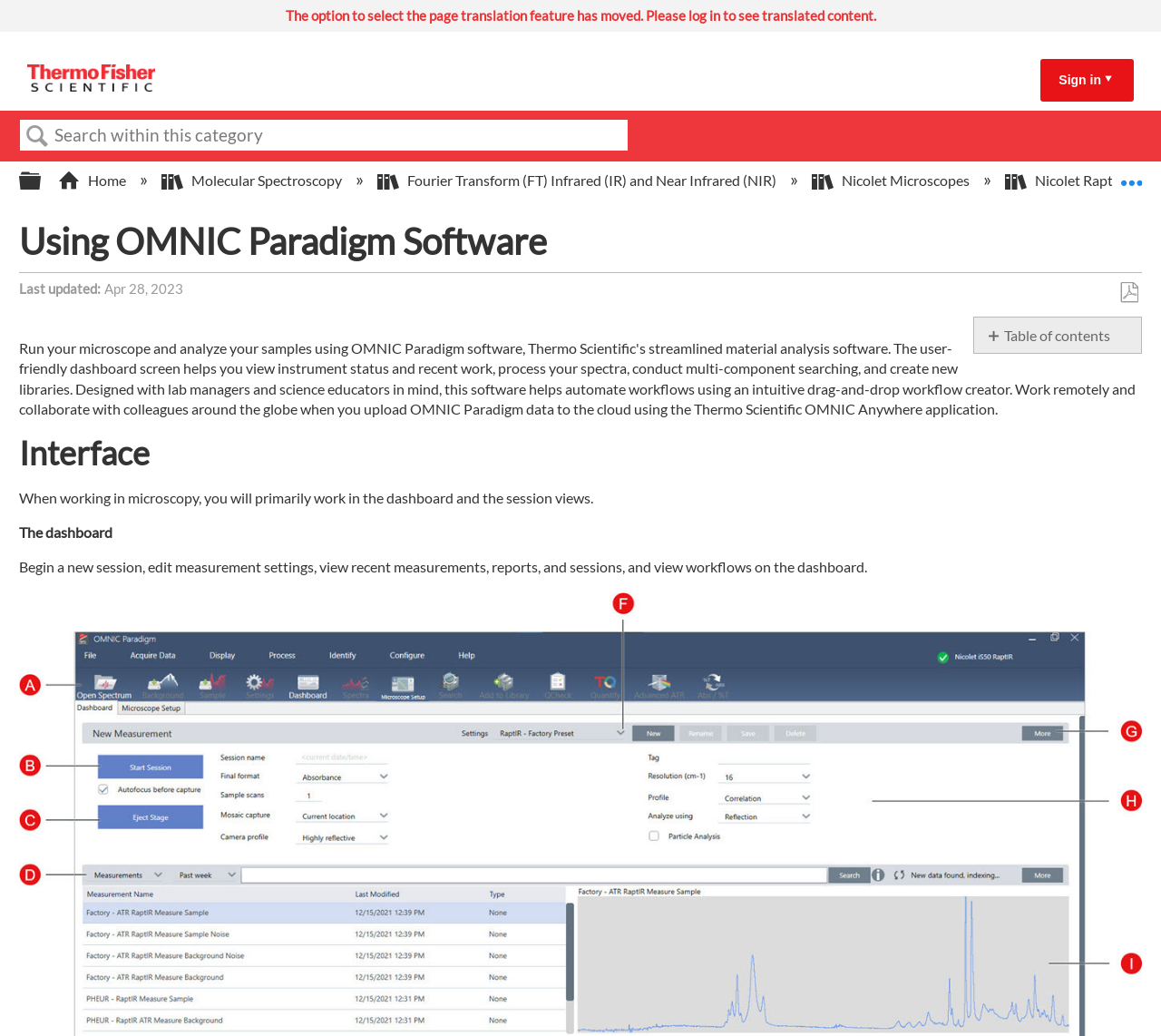What is the last updated date of the webpage content?
Respond to the question with a well-detailed and thorough answer.

The webpage contains a description list with a term 'Last updated' and a detail 'Apr 28, 2023', which indicates the last updated date of the webpage content.